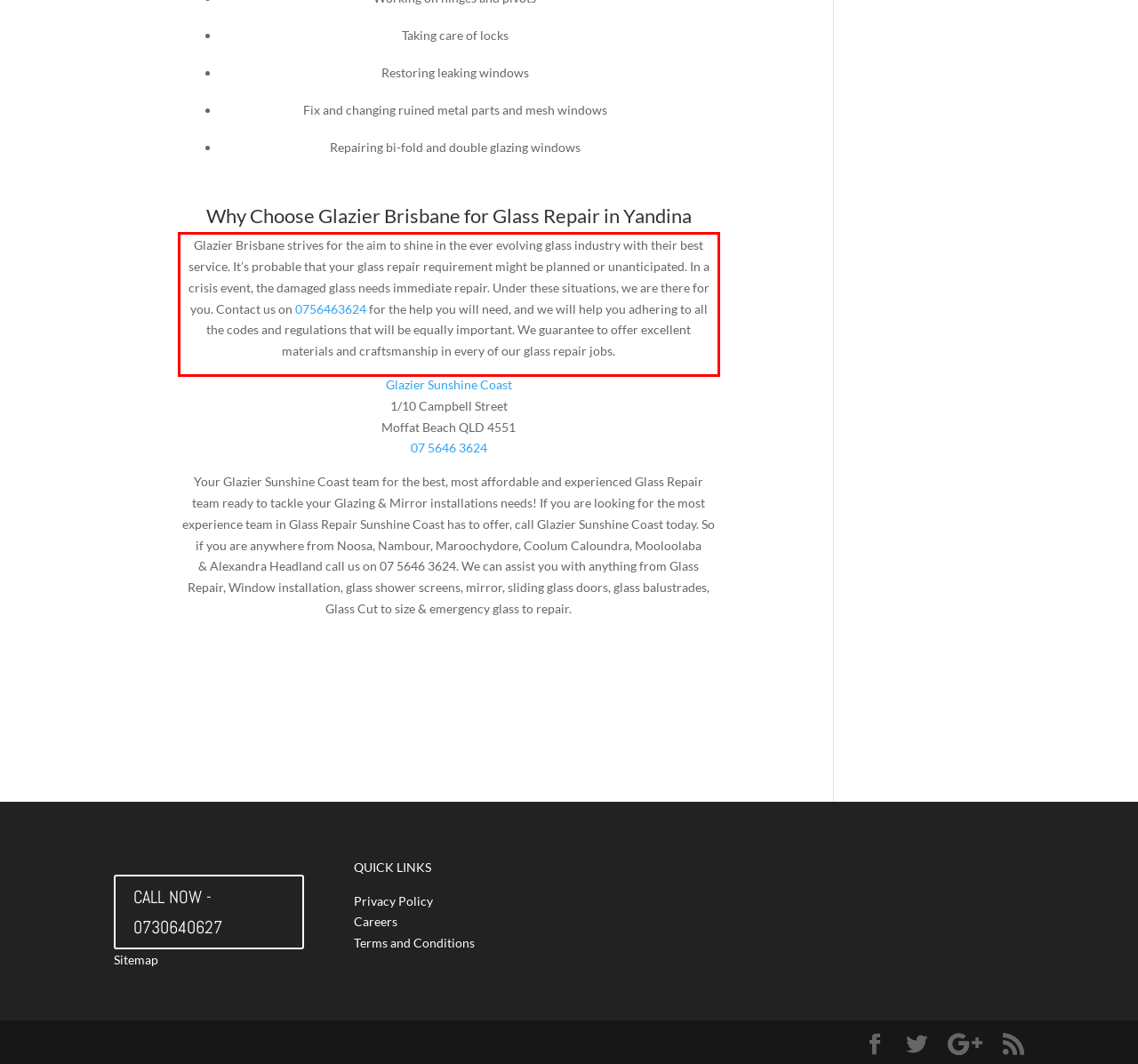Please perform OCR on the UI element surrounded by the red bounding box in the given webpage screenshot and extract its text content.

Glazier Brisbane strives for the aim to shine in the ever evolving glass industry with their best service. It’s probable that your glass repair requirement might be planned or unanticipated. In a crisis event, the damaged glass needs immediate repair. Under these situations, we are there for you. Contact us on 0756463624 for the help you will need, and we will help you adhering to all the codes and regulations that will be equally important. We guarantee to offer excellent materials and craftsmanship in every of our glass repair jobs.